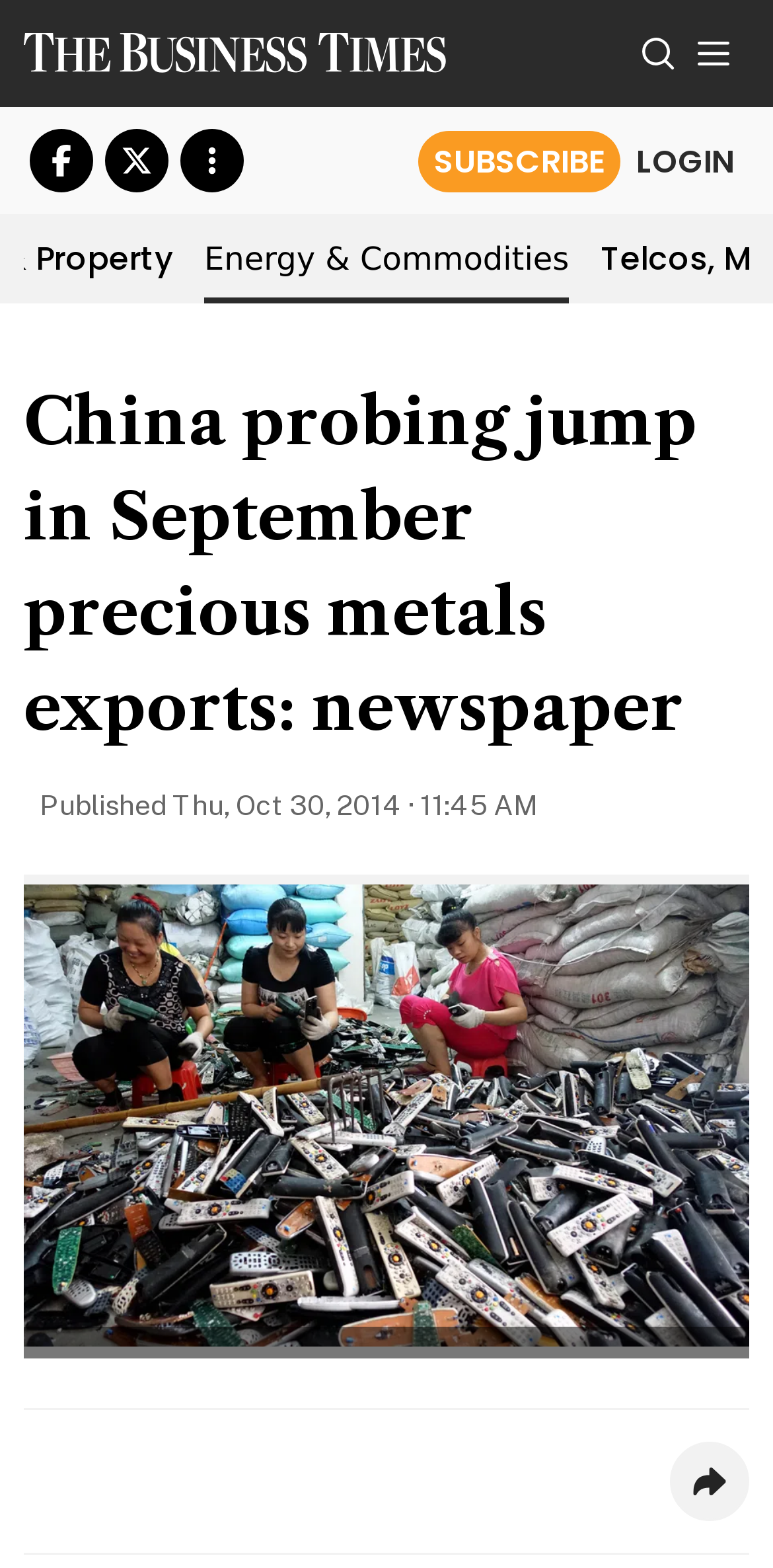Could you locate the bounding box coordinates for the section that should be clicked to accomplish this task: "View more".

[0.233, 0.082, 0.315, 0.123]